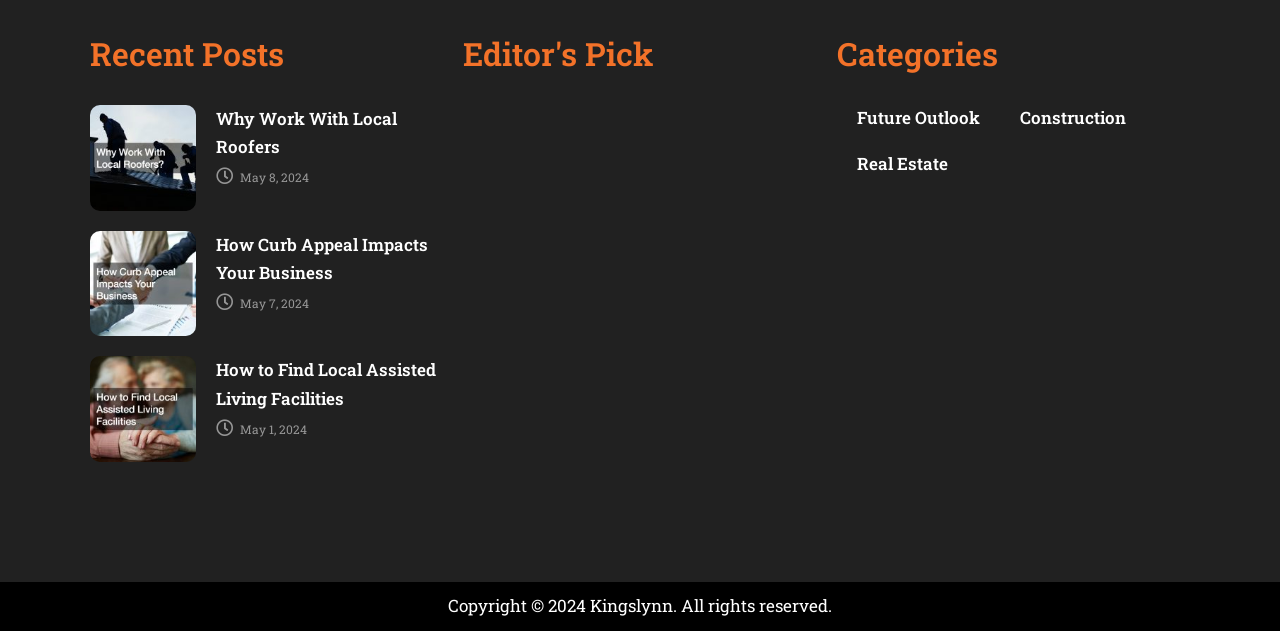Identify the bounding box coordinates of the specific part of the webpage to click to complete this instruction: "Explore 'Future Outlook' category".

[0.654, 0.15, 0.781, 0.223]